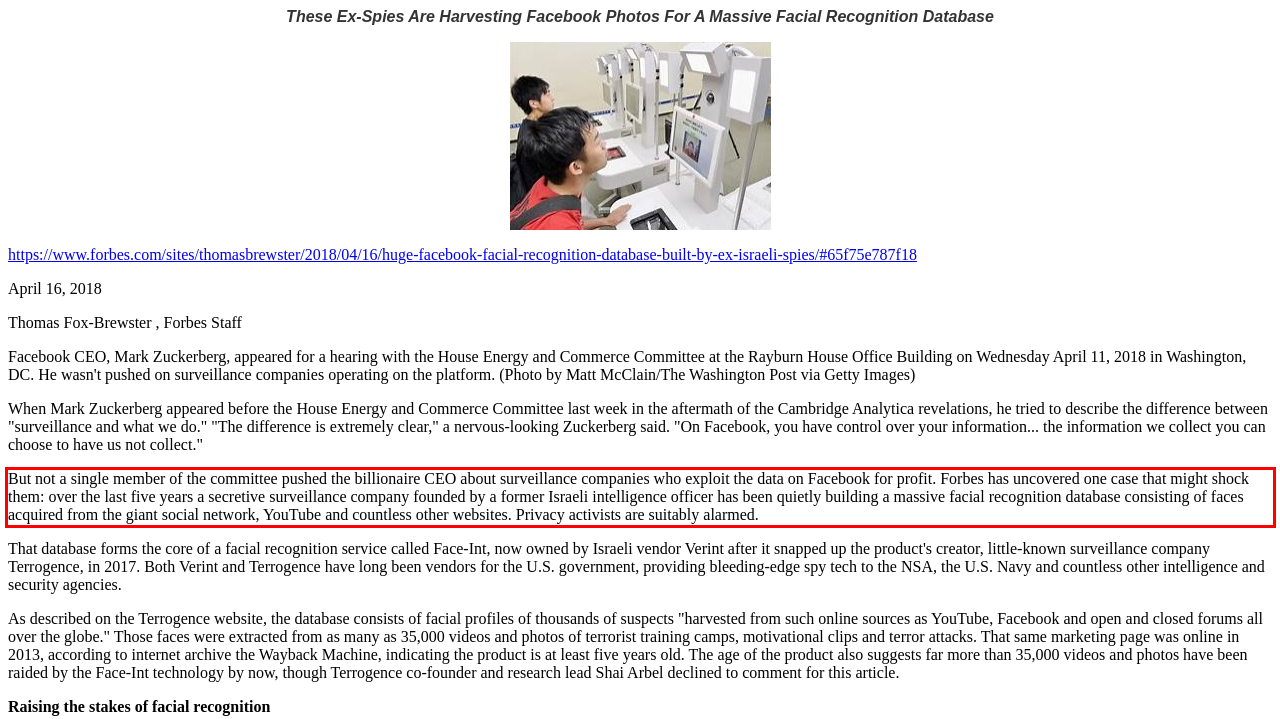Look at the screenshot of the webpage, locate the red rectangle bounding box, and generate the text content that it contains.

But not a single member of the committee pushed the billionaire CEO about surveillance companies who exploit the data on Facebook for profit. Forbes has uncovered one case that might shock them: over the last five years a secretive surveillance company founded by a former Israeli intelligence officer has been quietly building a massive facial recognition database consisting of faces acquired from the giant social network, YouTube and countless other websites. Privacy activists are suitably alarmed.